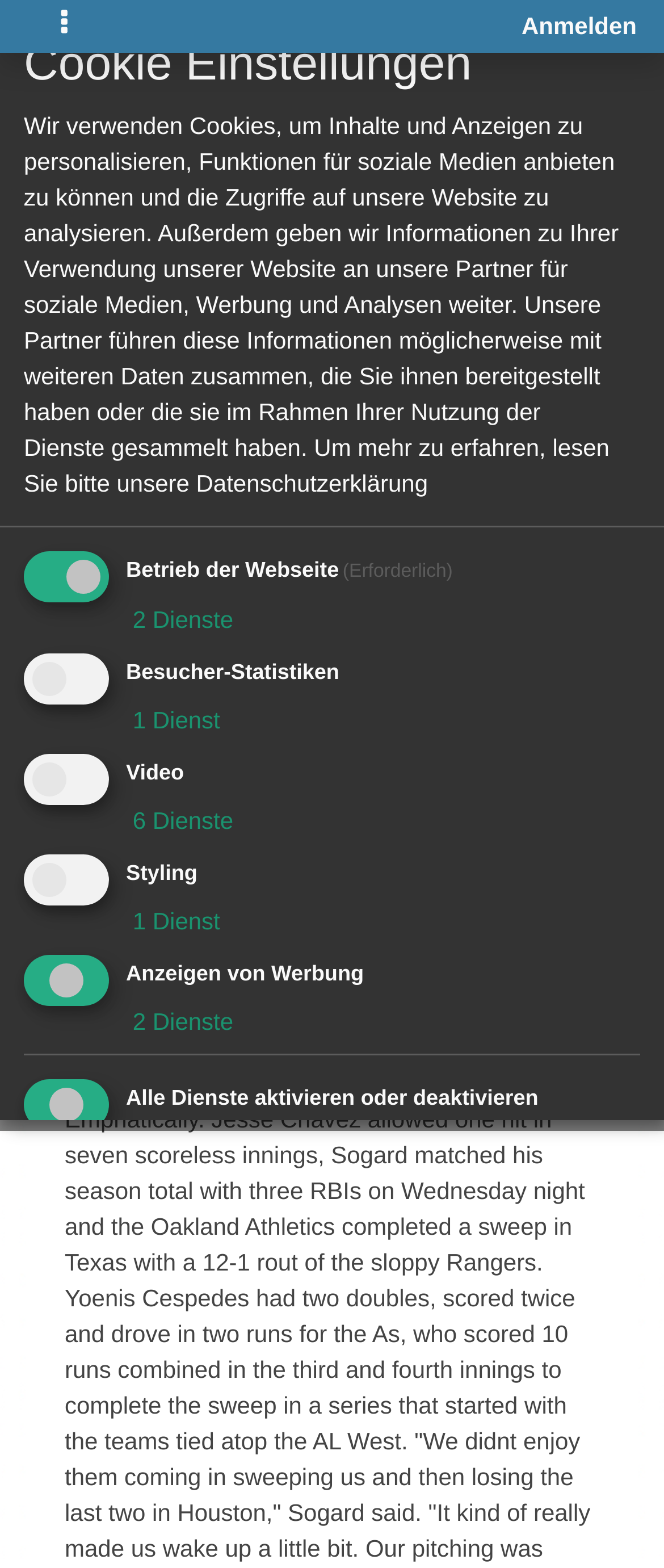Please determine the bounding box coordinates of the element to click in order to execute the following instruction: "View user profile". The coordinates should be four float numbers between 0 and 1, specified as [left, top, right, bottom].

[0.212, 0.554, 0.524, 0.576]